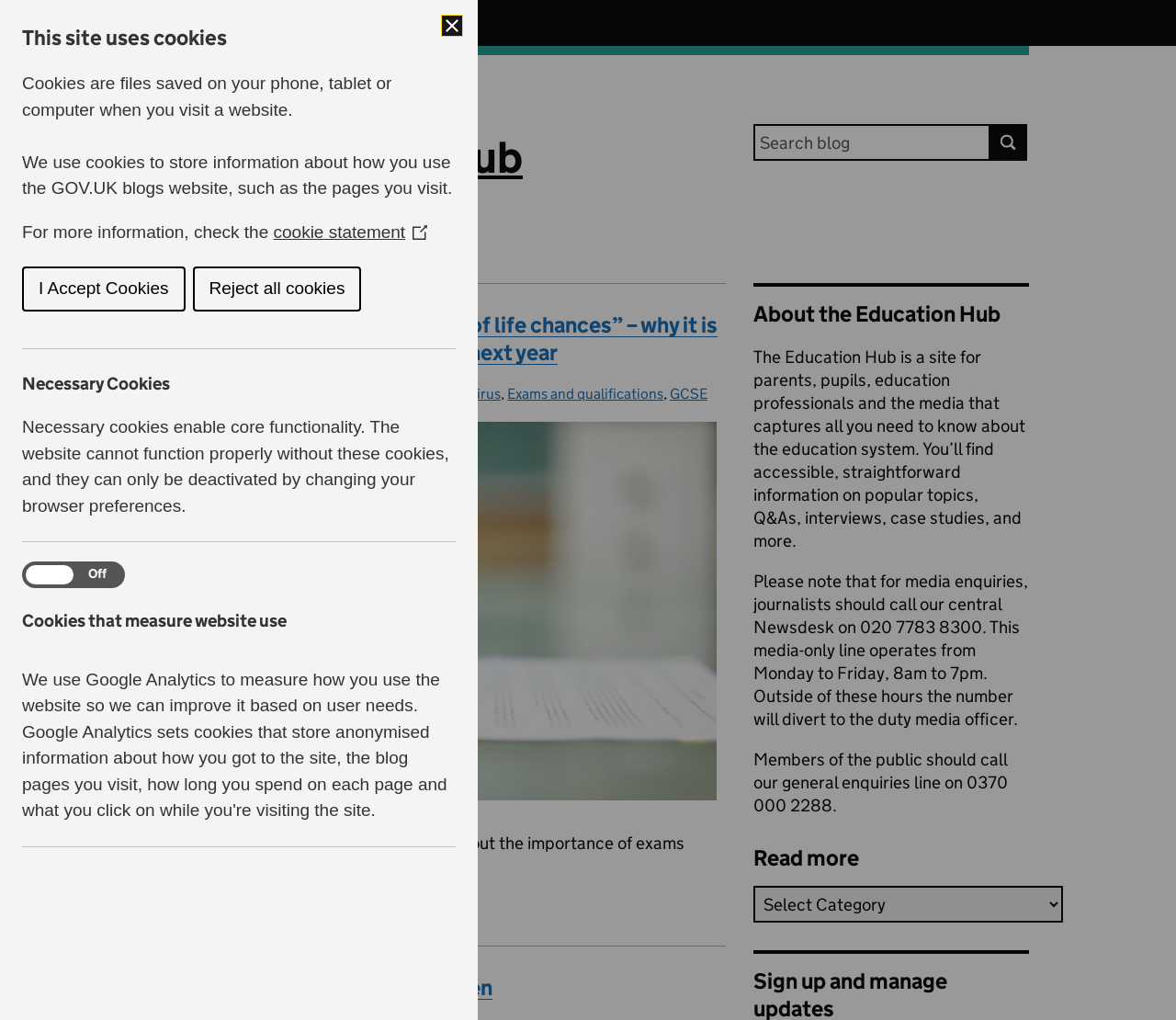Who should call the central Newsdesk?
Using the image, answer in one word or phrase.

Journalists